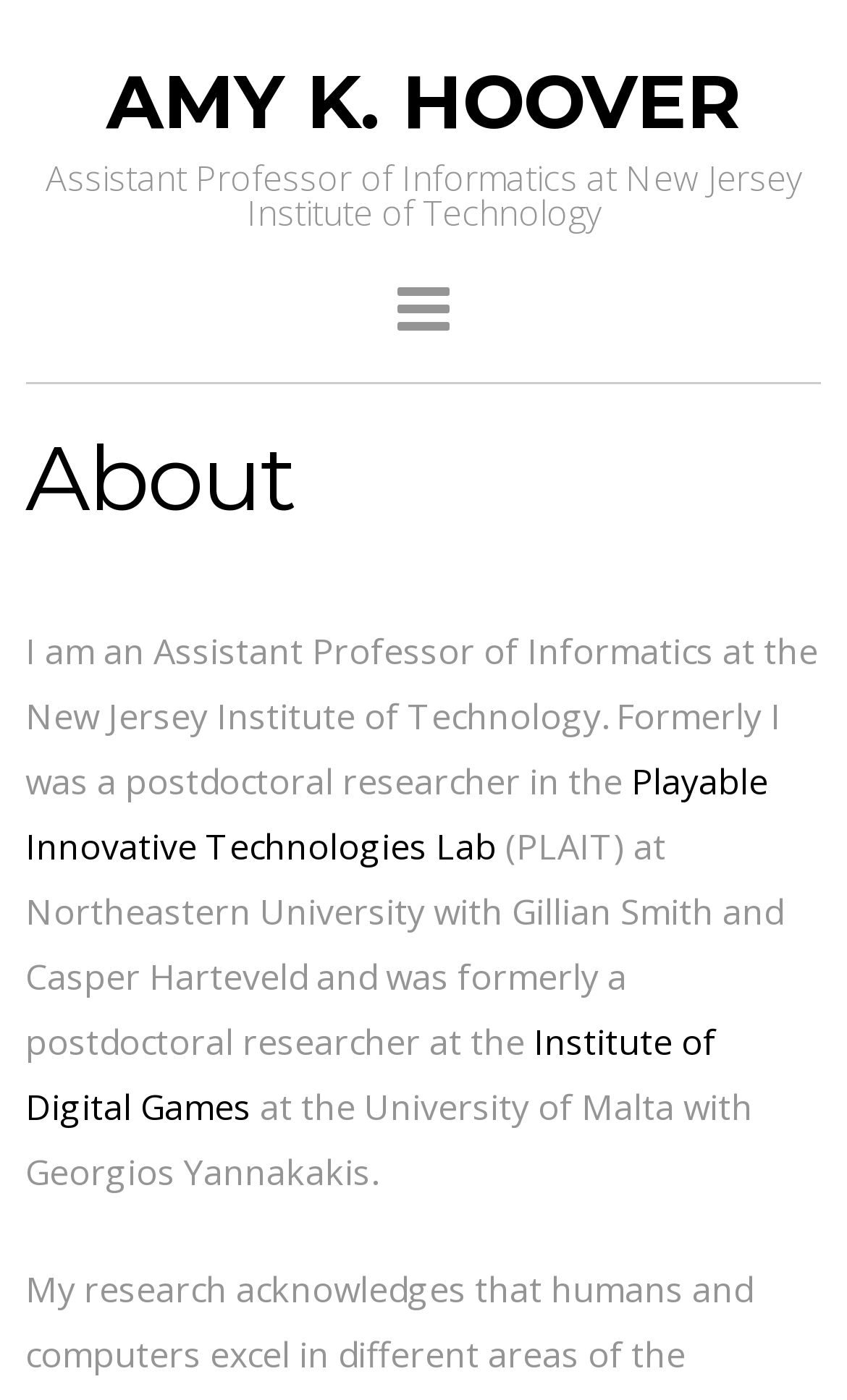How many research institutions are mentioned on the webpage?
Please respond to the question with as much detail as possible.

By carefully reading the webpage, three research institutions are mentioned: New Jersey Institute of Technology, Northeastern University, and University of Malta. Therefore, the answer is 3.